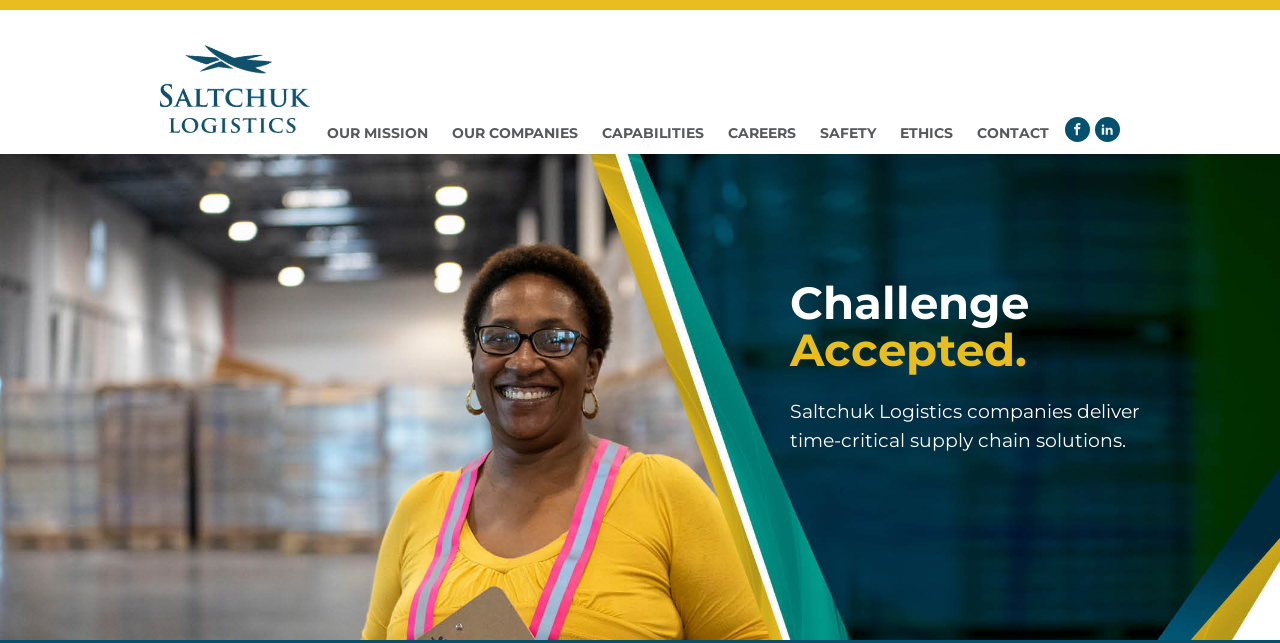Provide the bounding box coordinates of the HTML element described by the text: "Our Mission". The coordinates should be in the format [left, top, right, bottom] with values between 0 and 1.

[0.246, 0.16, 0.343, 0.239]